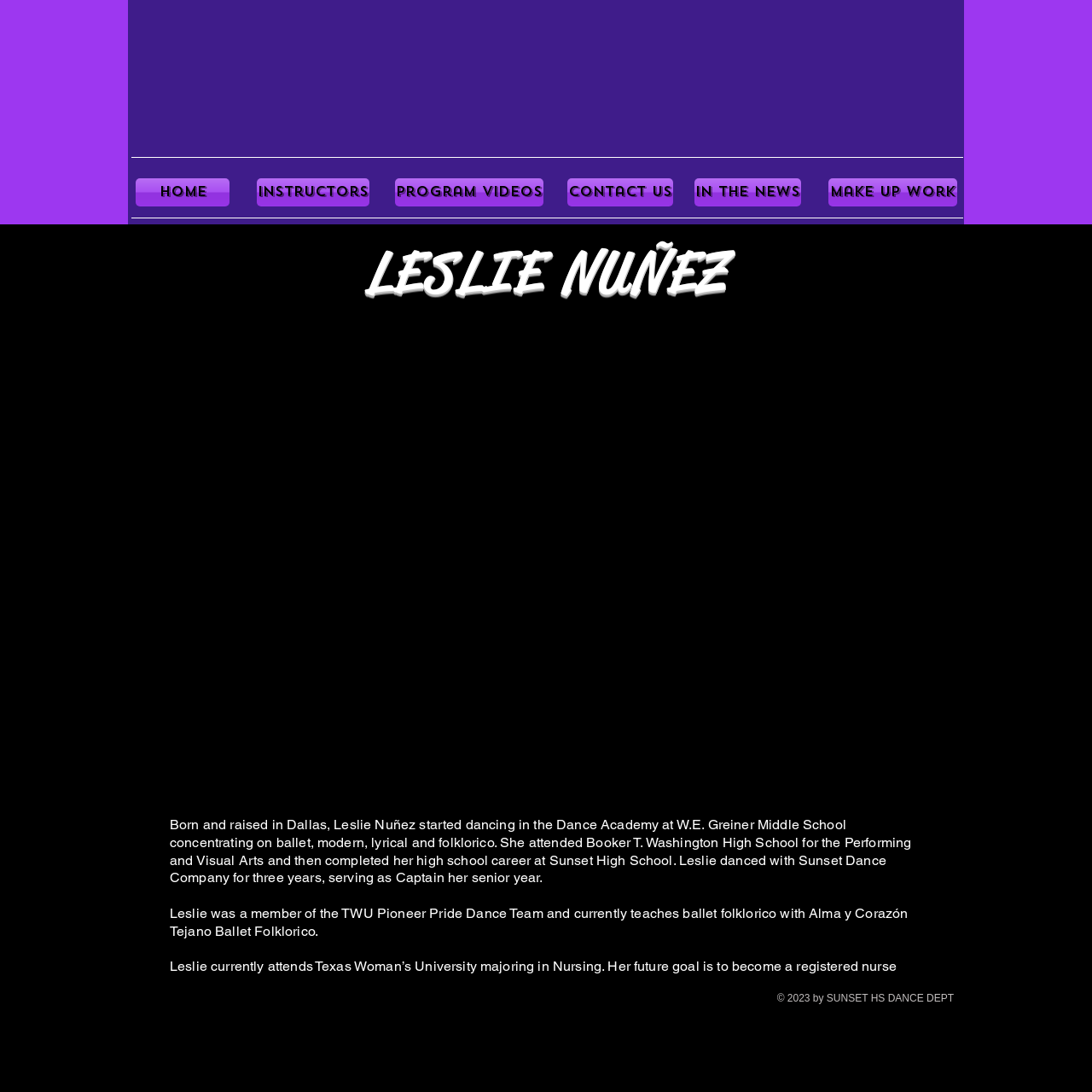Locate the UI element that matches the description Make up work in the webpage screenshot. Return the bounding box coordinates in the format (top-left x, top-left y, bottom-right x, bottom-right y), with values ranging from 0 to 1.

[0.759, 0.163, 0.877, 0.189]